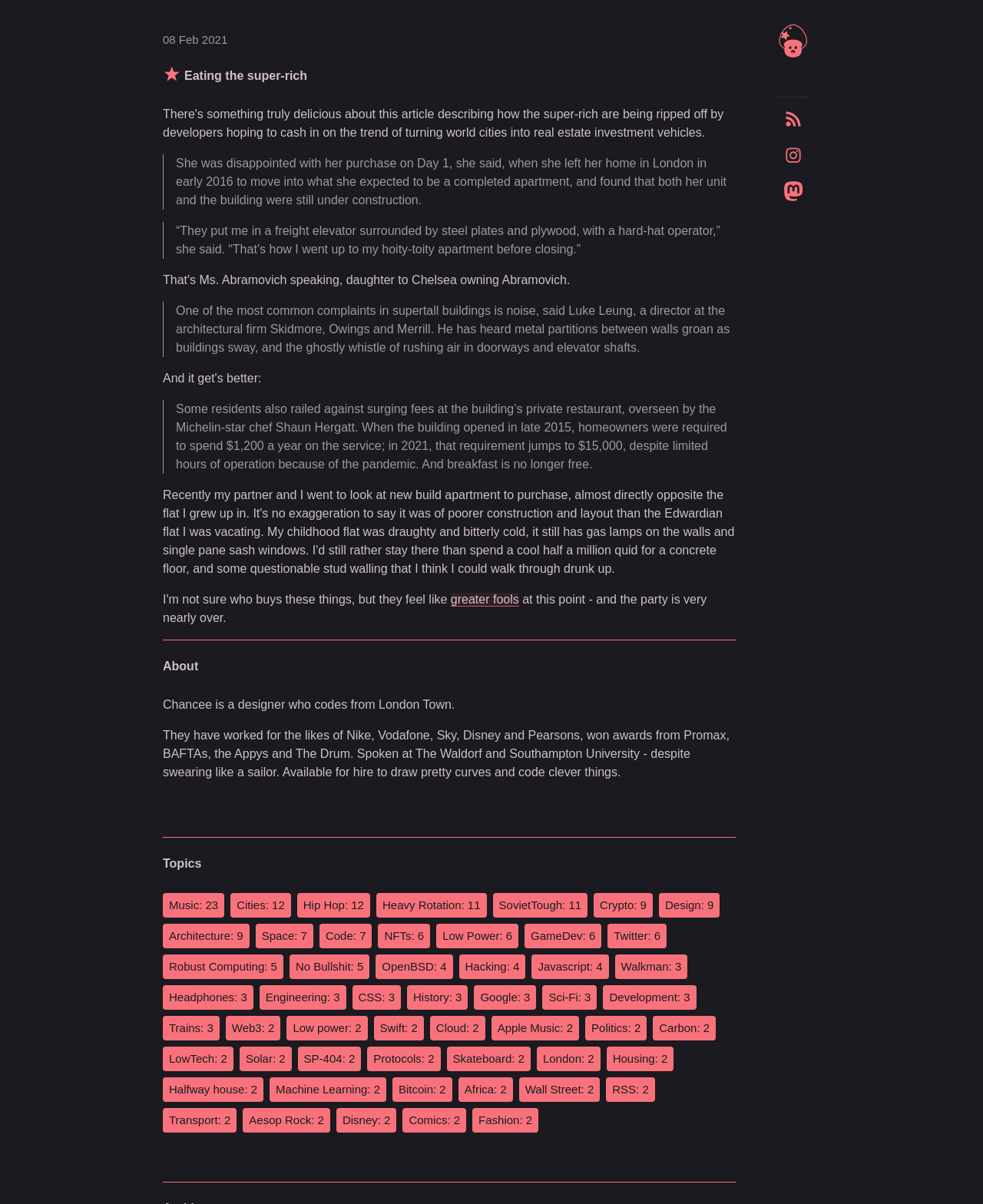Determine the bounding box of the UI element mentioned here: "aria-label="Follow me on instagram"". The coordinates must be in the format [left, top, right, bottom] with values ranging from 0 to 1.

[0.791, 0.111, 0.823, 0.141]